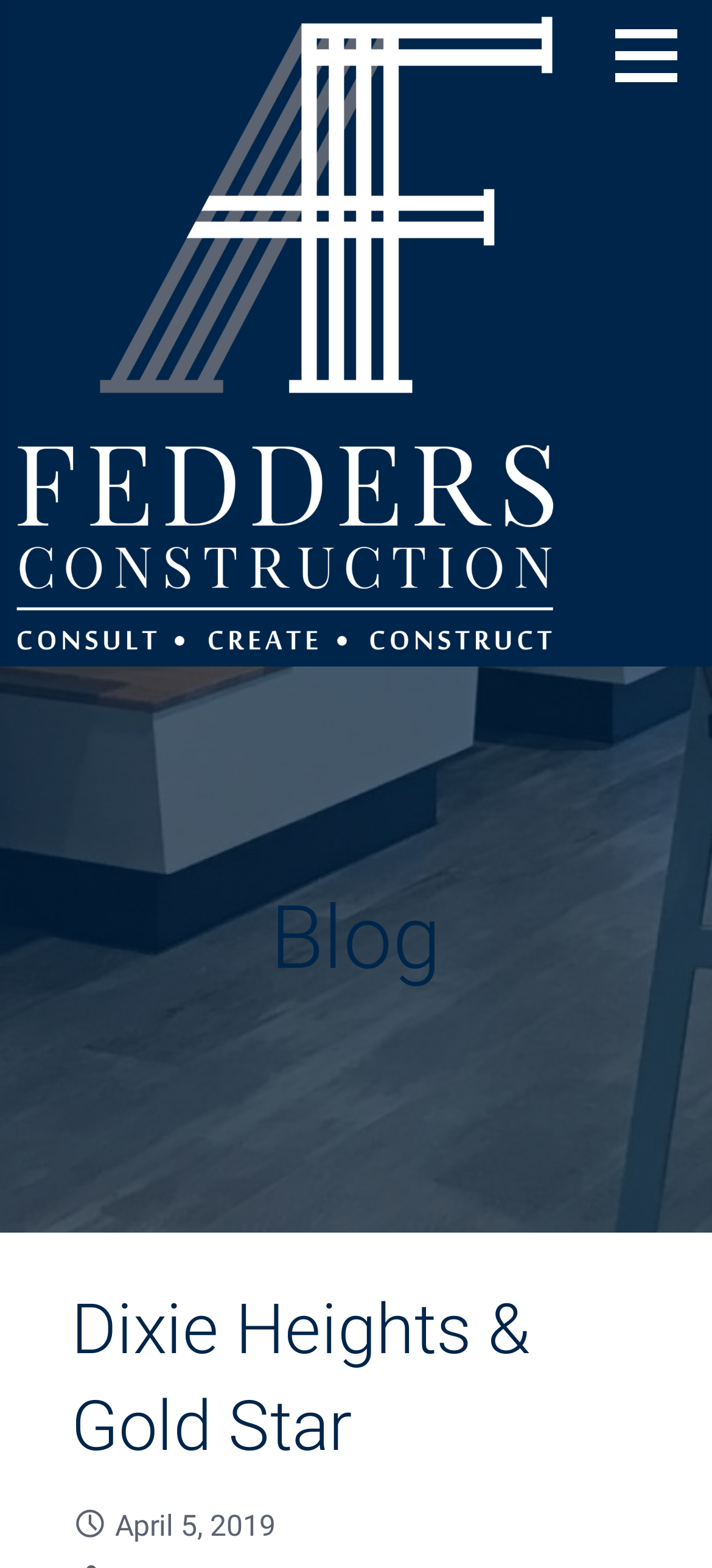Answer the following query with a single word or phrase:
What is the category of the webpage content?

Blog